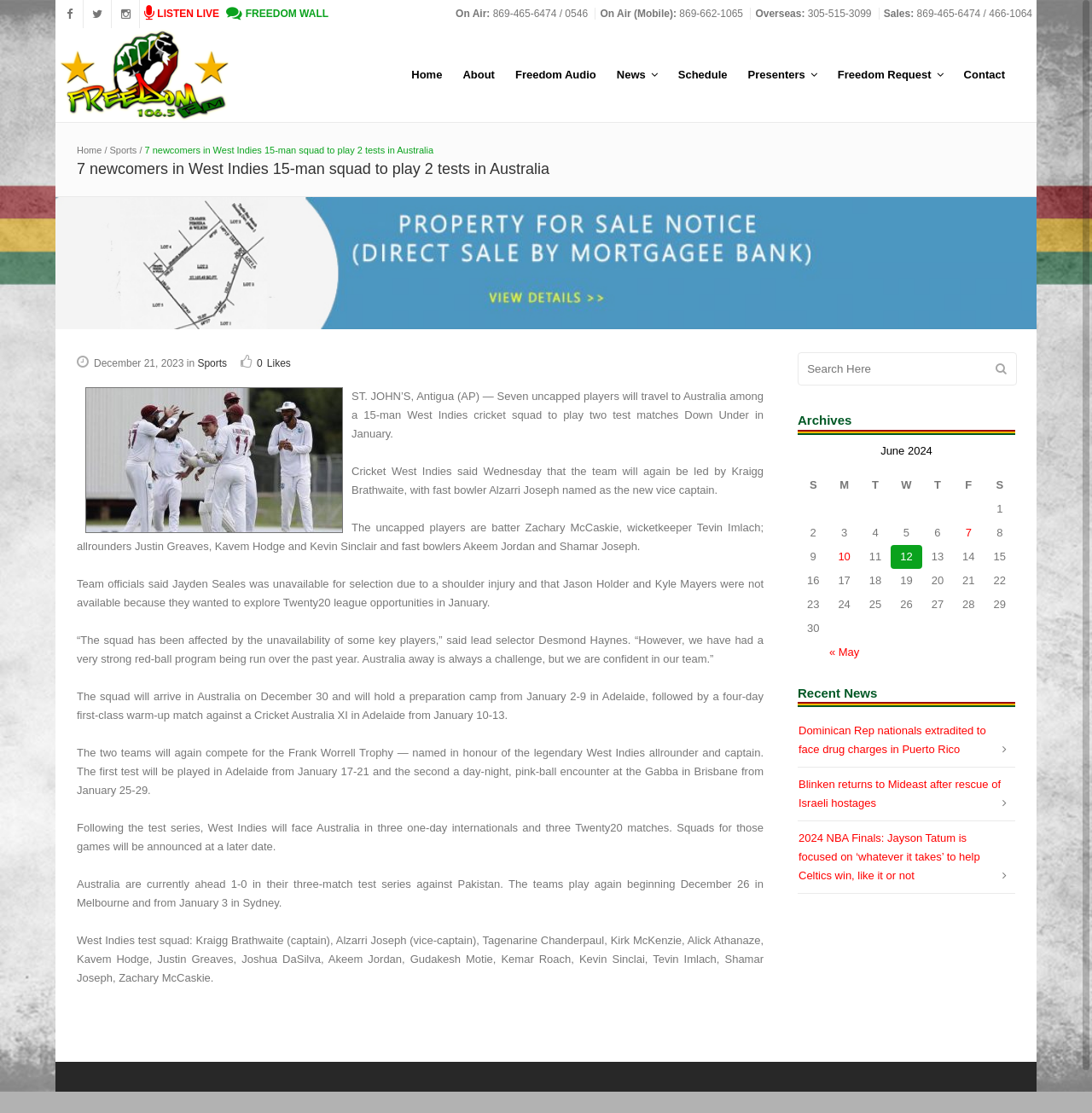How many newcomers are in the West Indies 15-man squad?
Using the screenshot, give a one-word or short phrase answer.

7